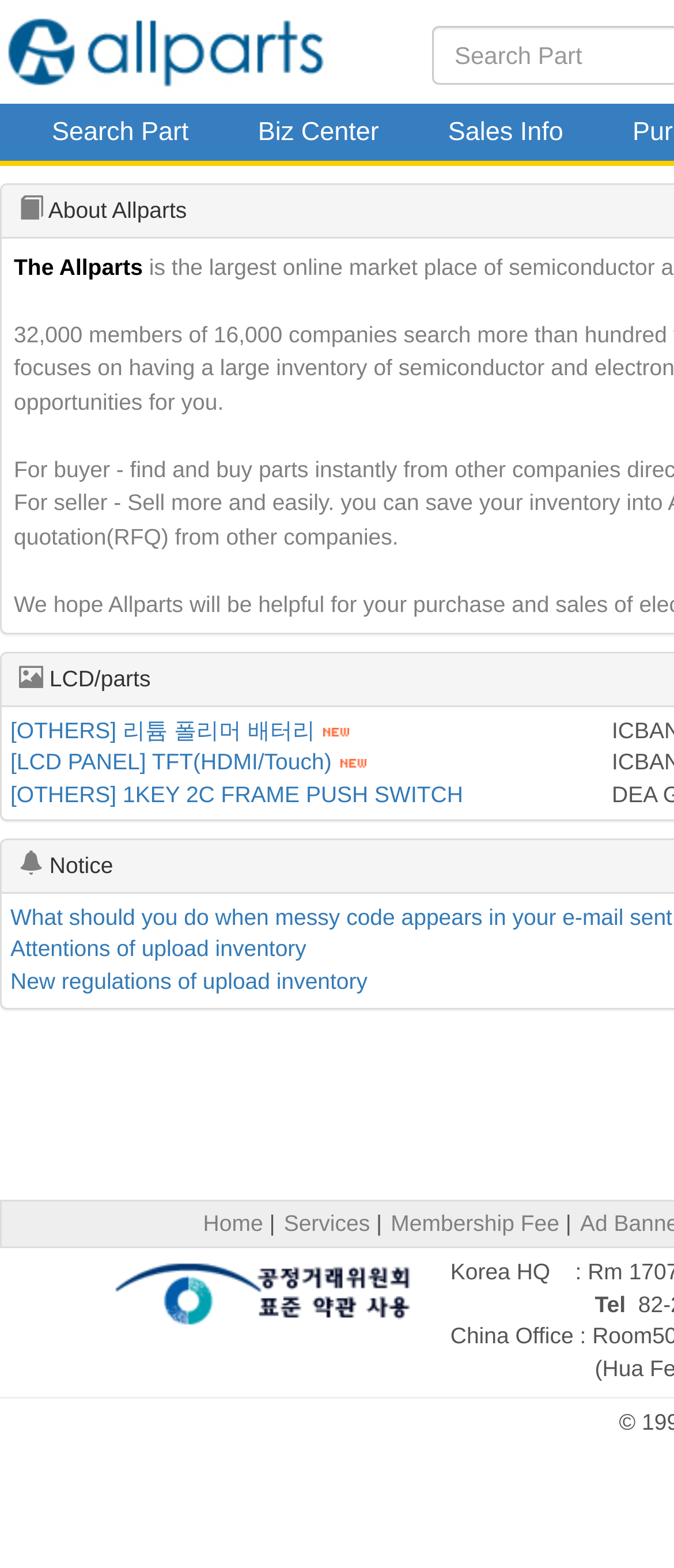Determine the bounding box coordinates of the element that should be clicked to execute the following command: "Click the 'Biz Center' button".

[0.331, 0.066, 0.613, 0.103]